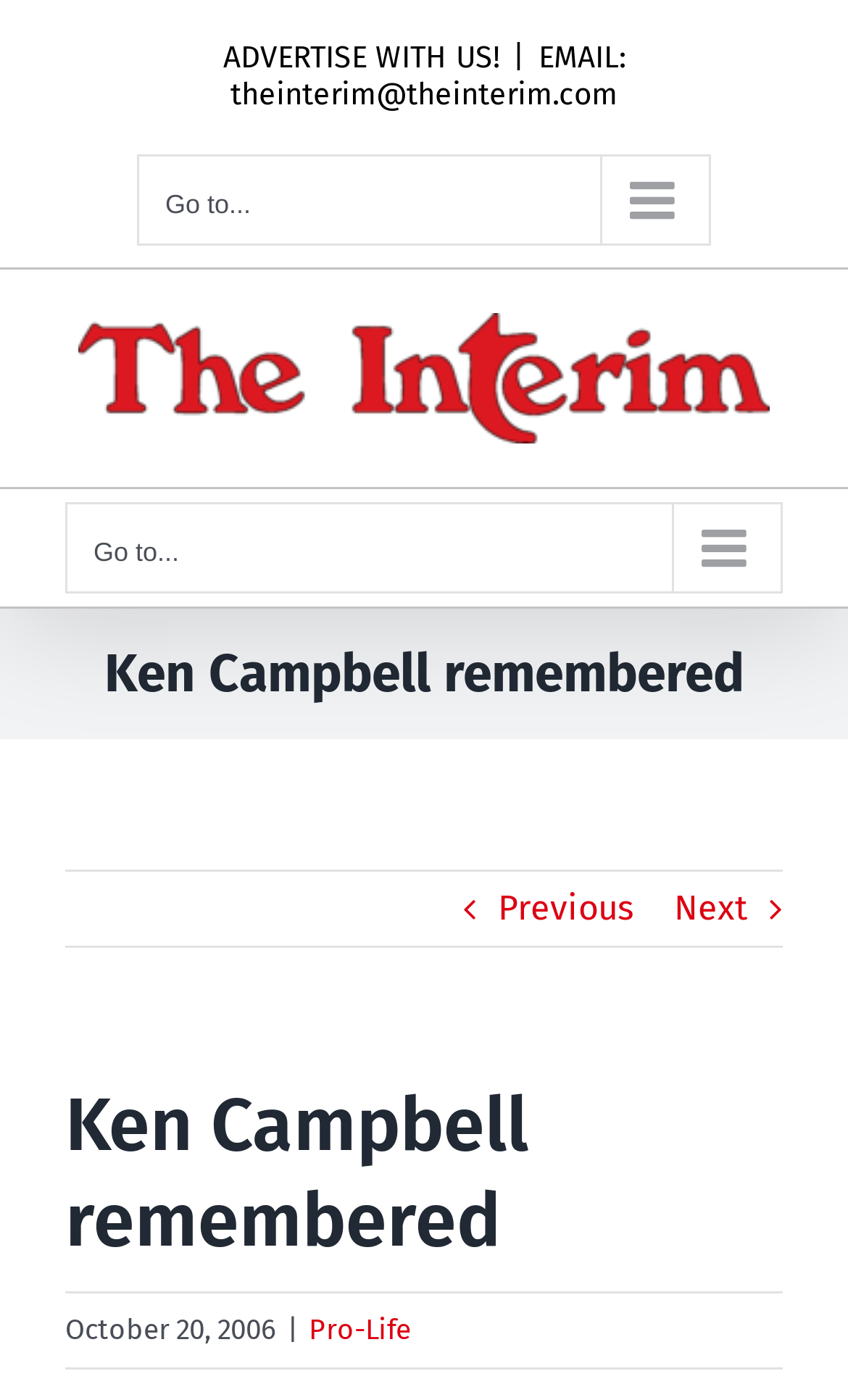Answer the following query with a single word or phrase:
How many navigation menus are present?

Two